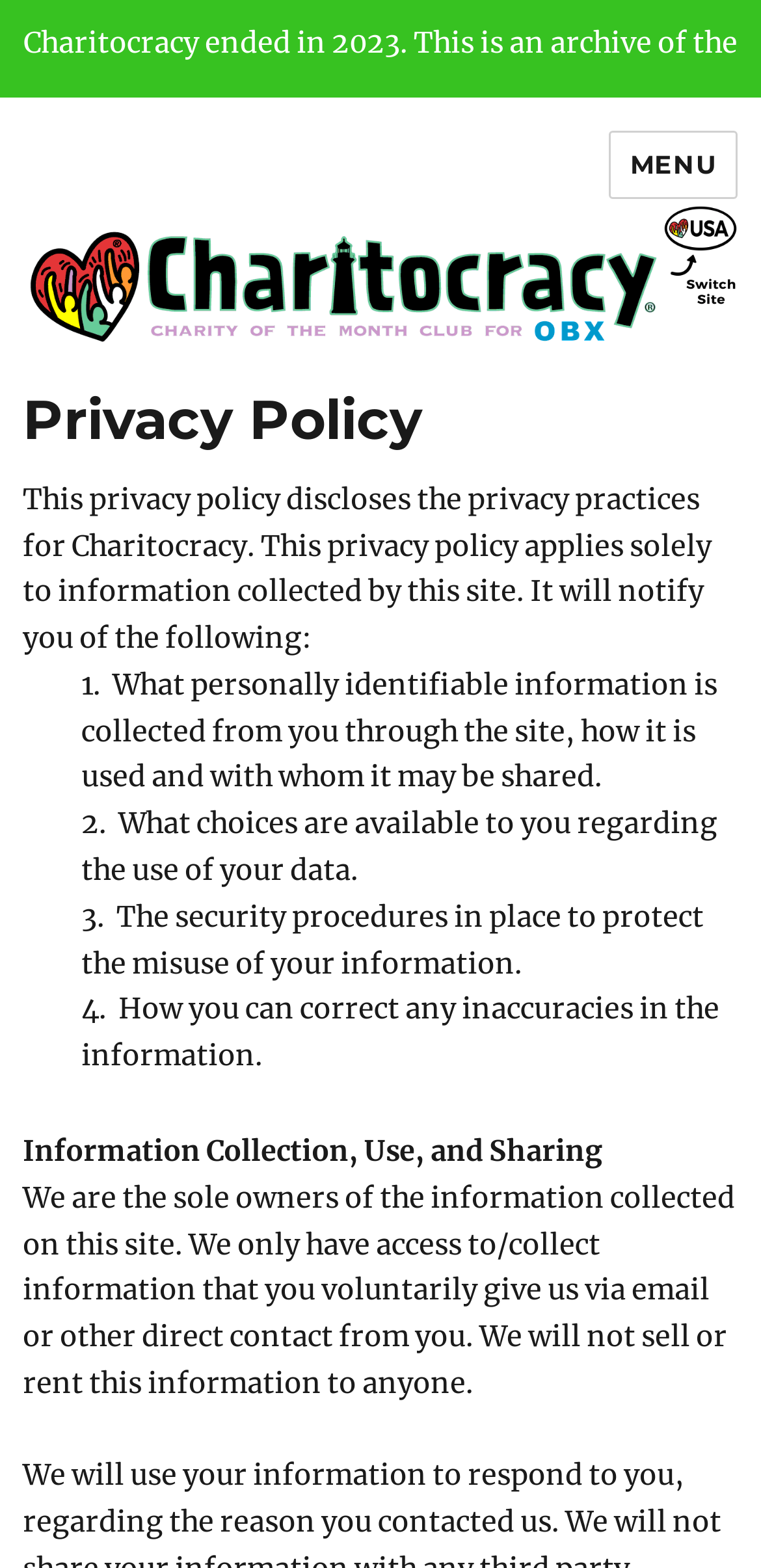What is the purpose of this webpage?
Refer to the image and provide a one-word or short phrase answer.

To display privacy policy